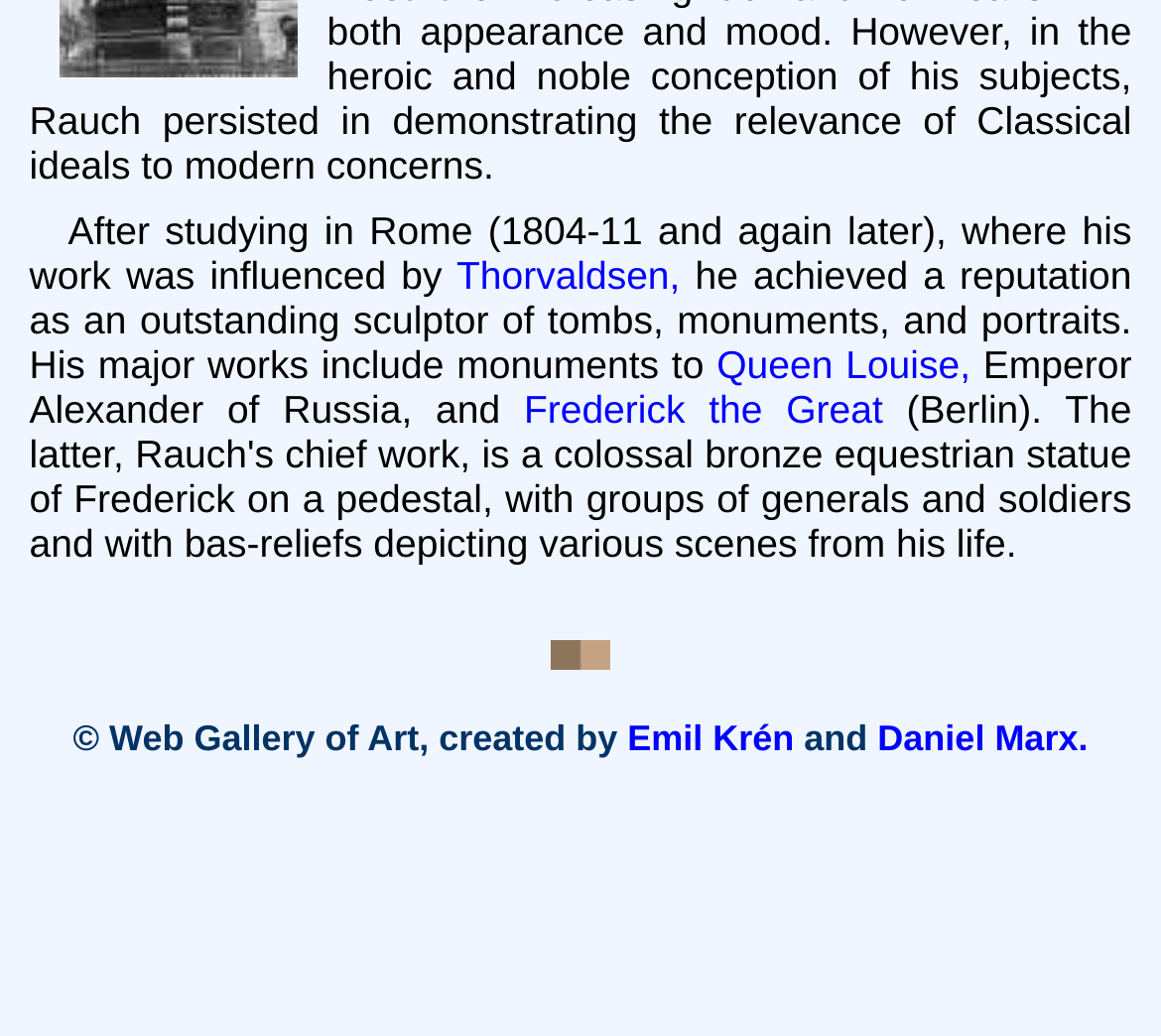Identify the bounding box for the UI element described as: "Thorvaldsen,". The coordinates should be four float numbers between 0 and 1, i.e., [left, top, right, bottom].

[0.393, 0.243, 0.586, 0.286]